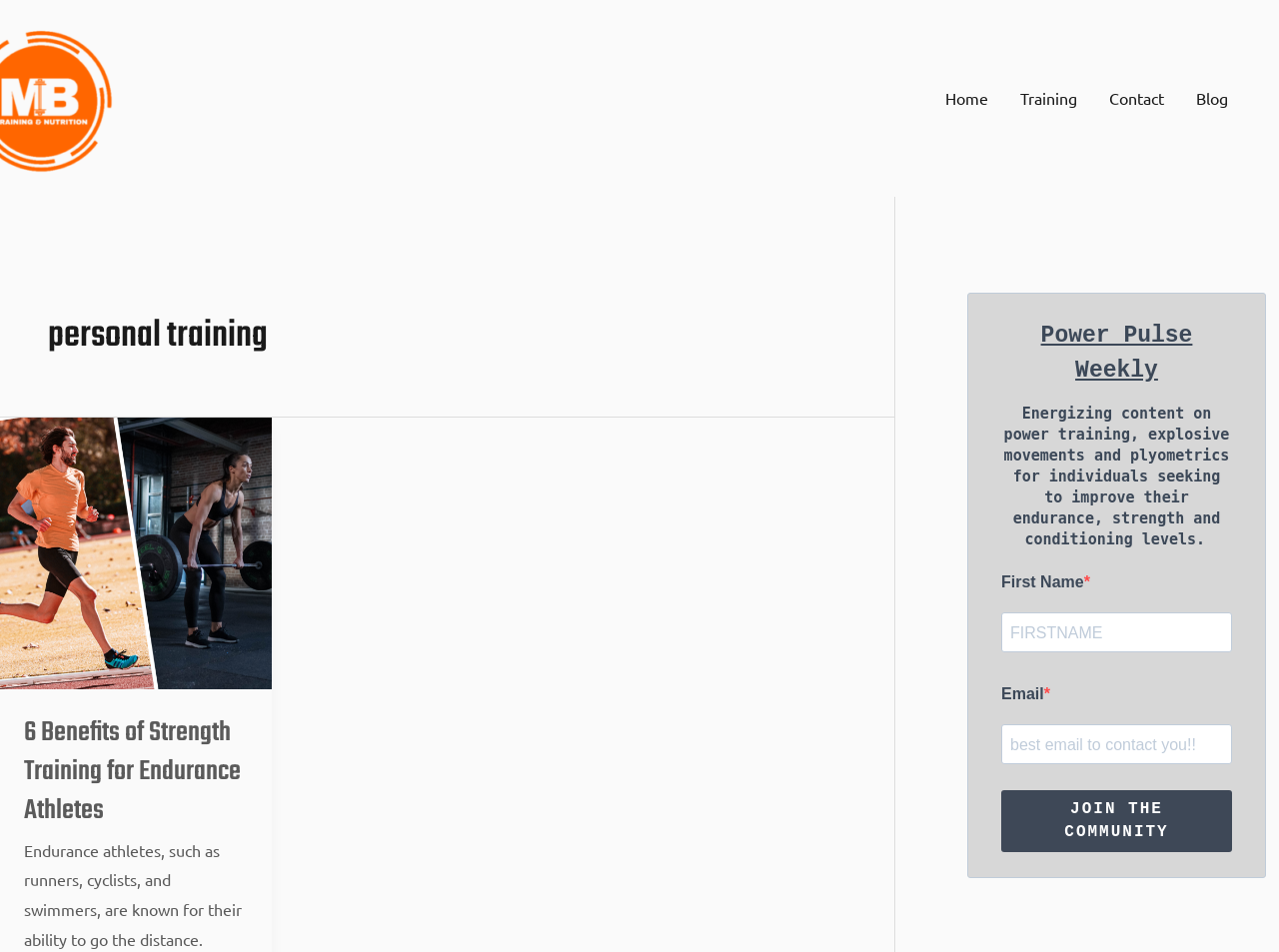Could you provide the bounding box coordinates for the portion of the screen to click to complete this instruction: "Explore ammunition products"?

None